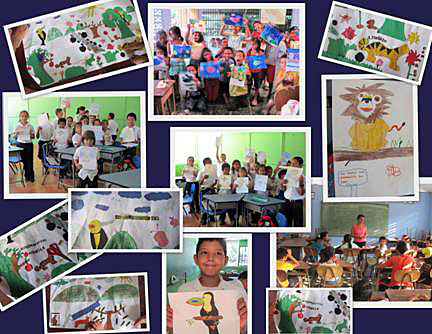Offer a detailed narrative of the scene depicted in the image.

The image showcases a vibrant collage of drawings created by students participating in the "May 2012 Education Program" at various schools in Jacó, Costa Rica. The artwork features playful depictions of wildlife and nature, reflecting the themes of responsibility and respect for all forms of life that the program aims to instill in children. 

In the center, a group of enthusiastic students proudly displays their colorful creations, surrounded by their classmates engaged in art activities at their desks. The cheerful expressions of the children convey a sense of excitement and joy as they translate their learnings about animals and the environment into art. 

This program, led by Angela Maria Lozano Lorza, encourages creativity and critical thinking, allowing children to express their understanding through artistic interpretation. The images within the collage highlight not only the students' artistic talents but also the supportive, collaborative atmosphere fostered by teachers and parents in the community. This initiative aims to connect children with the natural world, emphasizing the importance of empathy and stewardship for animals and their habitats.